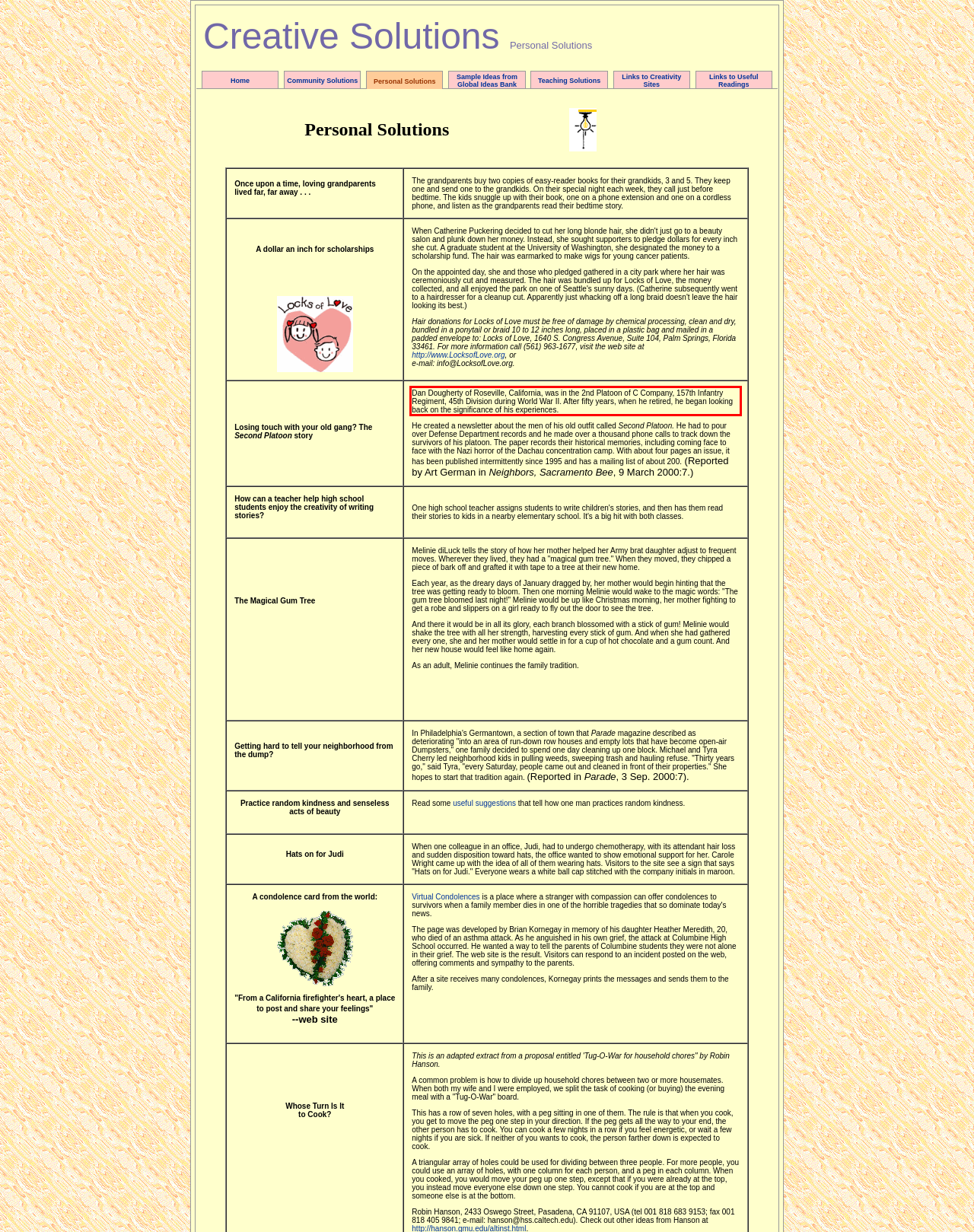Given the screenshot of the webpage, identify the red bounding box, and recognize the text content inside that red bounding box.

Dan Dougherty of Roseville, California, was in the 2nd Platoon of C Company, 157th Infantry Regiment, 45th Division during World War II. After fifty years, when he retired, he began looking back on the significance of his experiences.